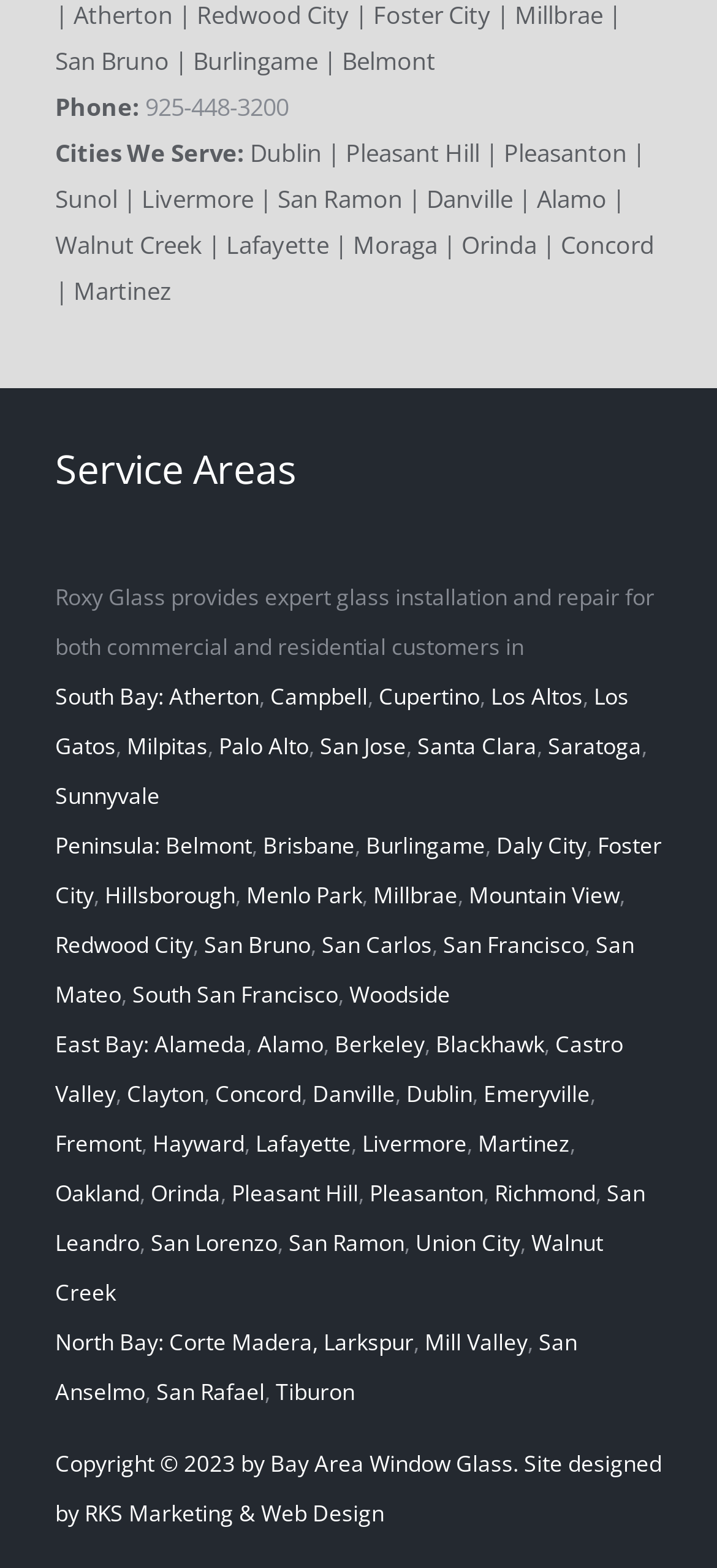Answer in one word or a short phrase: 
How many sections are there for service areas?

3